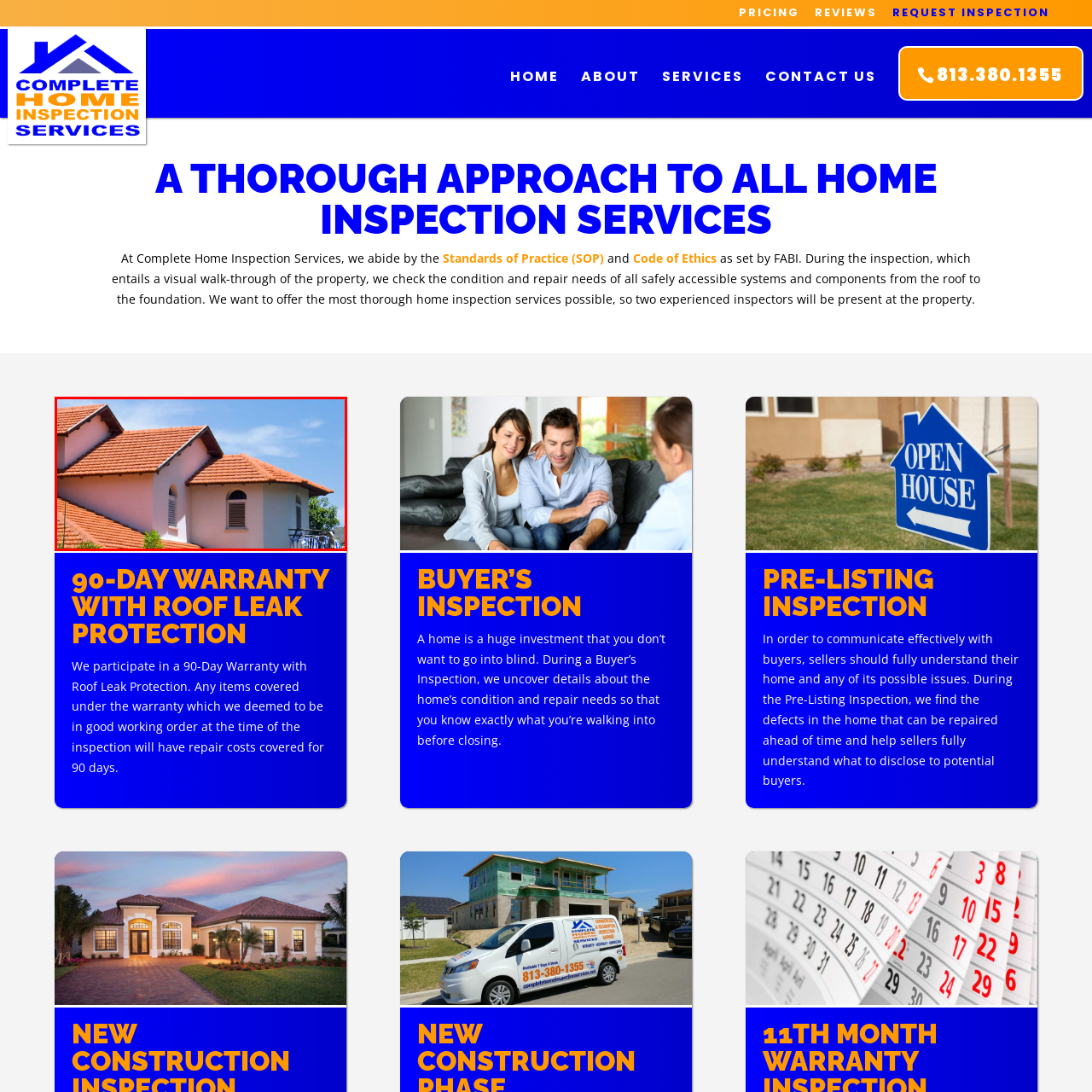Examine the image within the red border, What is the color of the sky in the image? 
Please provide a one-word or one-phrase answer.

Blue